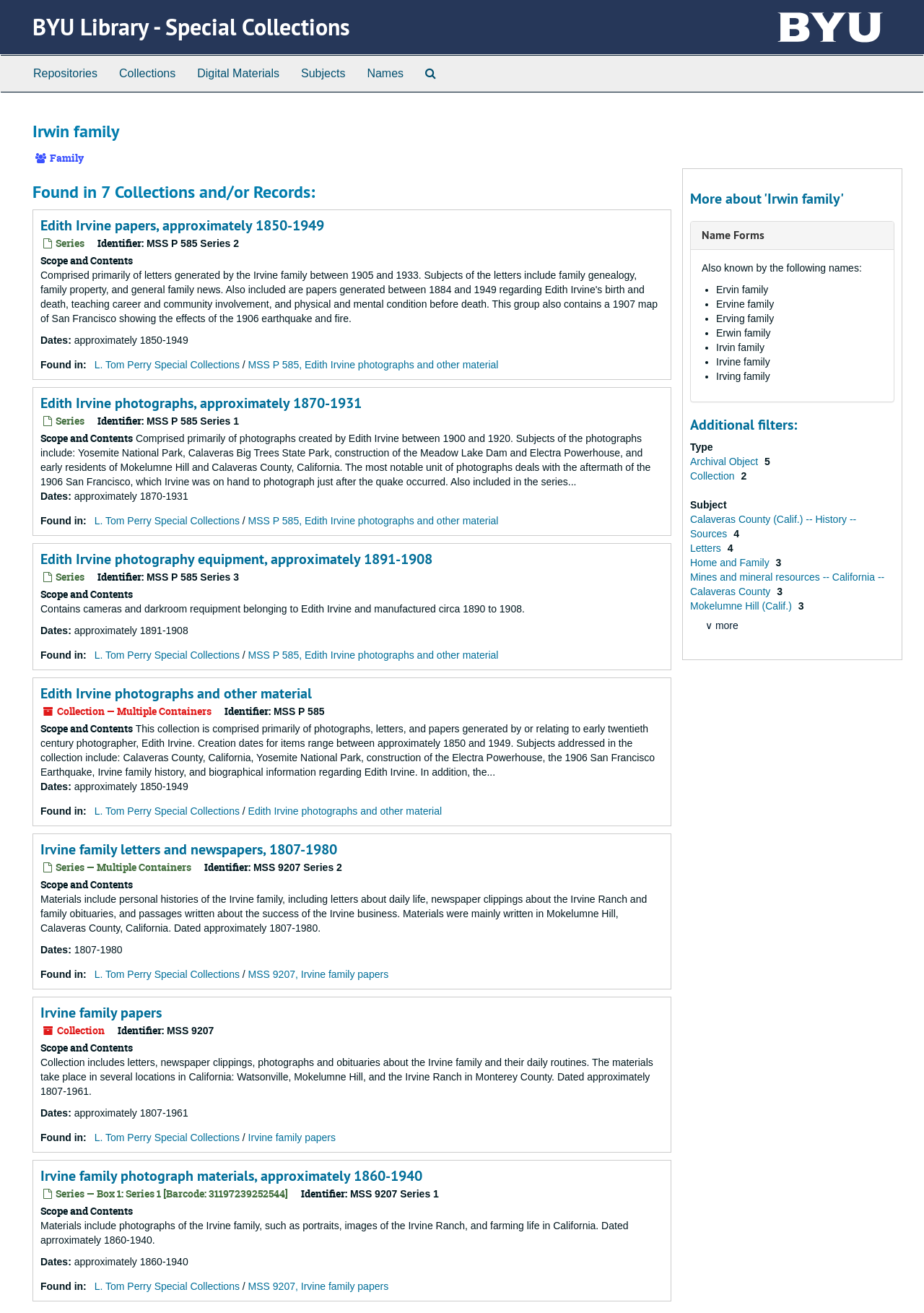Find the bounding box coordinates of the element to click in order to complete this instruction: "Explore 'Irvine family letters and newspapers, 1807-1980'". The bounding box coordinates must be four float numbers between 0 and 1, denoted as [left, top, right, bottom].

[0.044, 0.64, 0.365, 0.654]